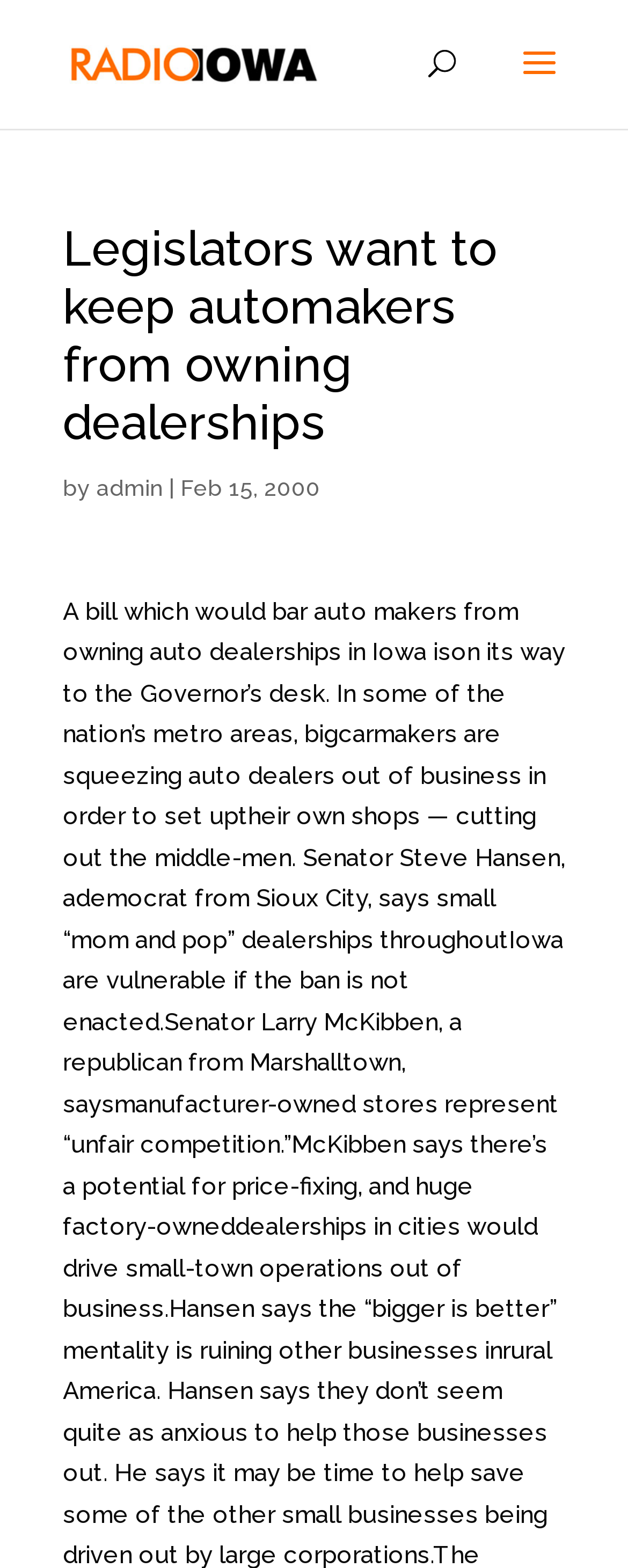Use a single word or phrase to answer the following:
What is the topic of the article?

Automakers owning dealerships